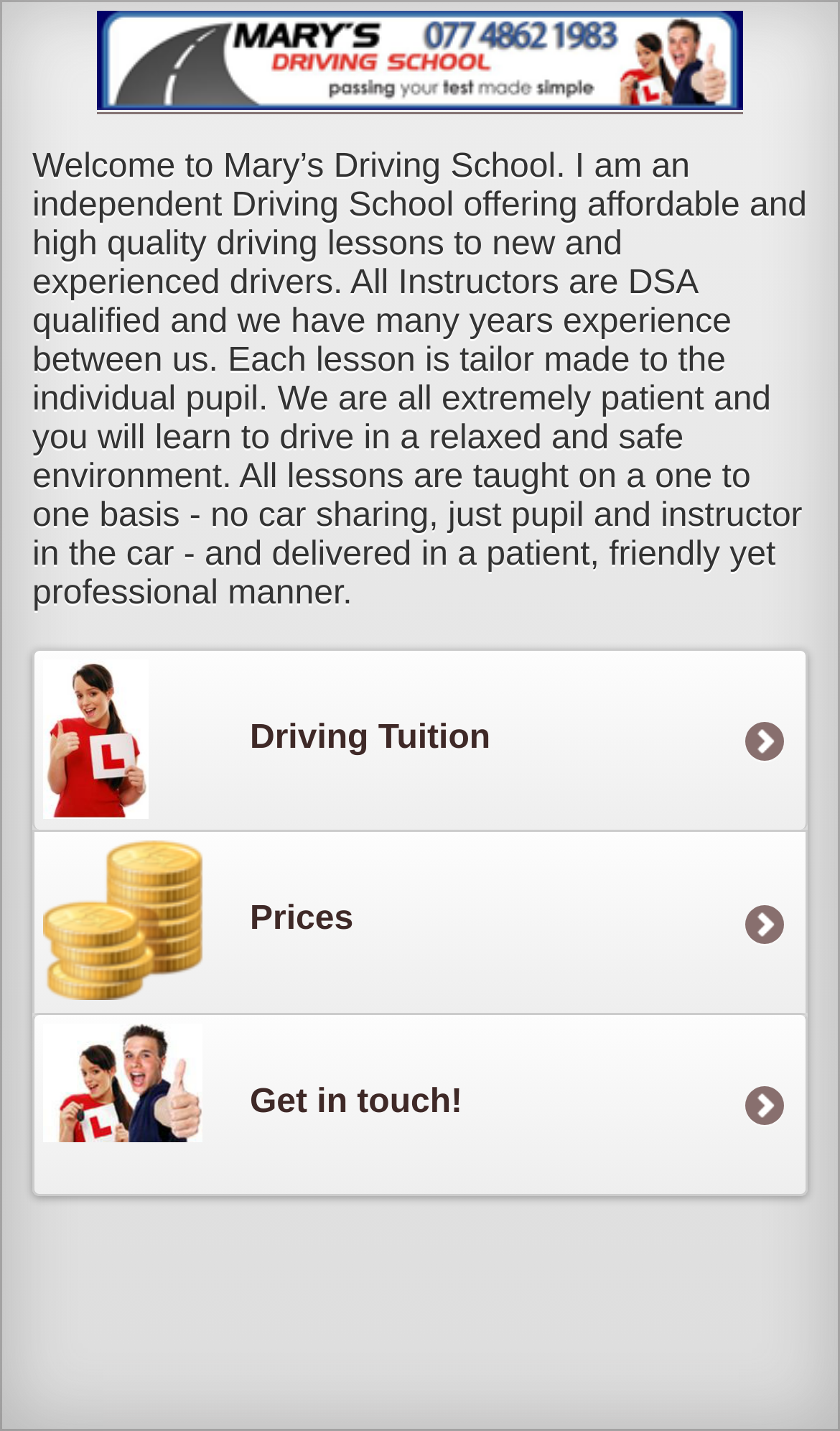Describe all the significant parts and information present on the webpage.

The webpage is about Mary's Driving School, an independent driving school offering affordable and high-quality driving lessons. At the top of the page, there is a brief introduction to the school, describing its services and approach to teaching. 

Below the introduction, there are three main sections, each consisting of a link, an image, and a heading. The first section is about Driving Tuition, with an image on the left and the heading "Driving Tuition" on the right. The second section is about Prices, with a similar layout to the first section. The third section is about getting in touch with the school, with an image and the heading "Get in touch!".

All three sections are aligned to the left and are stacked vertically, with the Driving Tuition section at the top, followed by the Prices section, and then the Get in touch! section at the bottom. The images in each section are relatively small, taking up about a quarter of the width of the section.